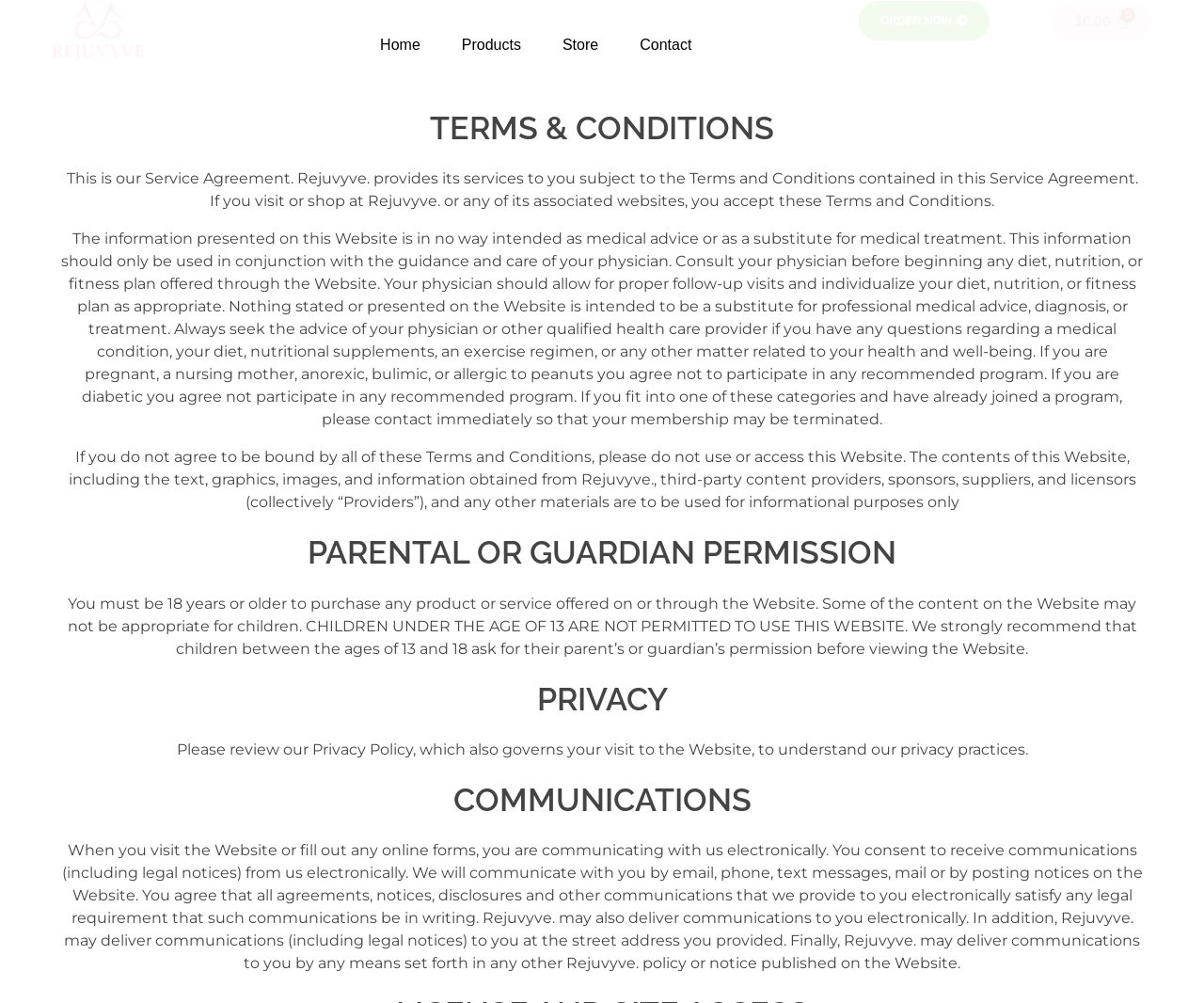Given the element description "Contact", identify the bounding box of the corresponding UI element.

[0.514, 0.035, 0.592, 0.053]